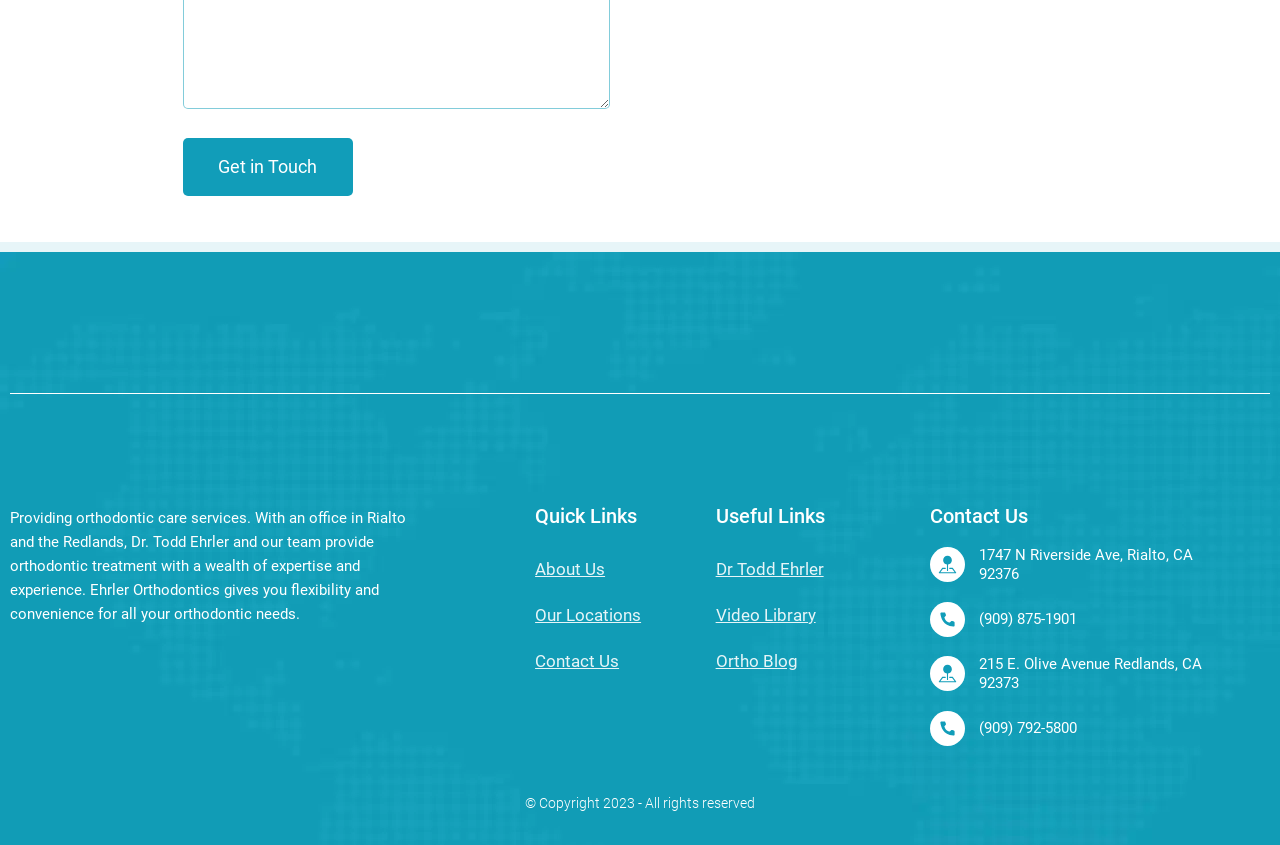Please examine the image and answer the question with a detailed explanation:
How many locations does Ehrler Orthodontics have?

The number of locations can be determined by looking at the 'Our Locations' section, which lists two addresses: '1747 N Riverside Ave, Rialto, CA 92376' and '215 E. Olive Avenue Redlands, CA 92373'.